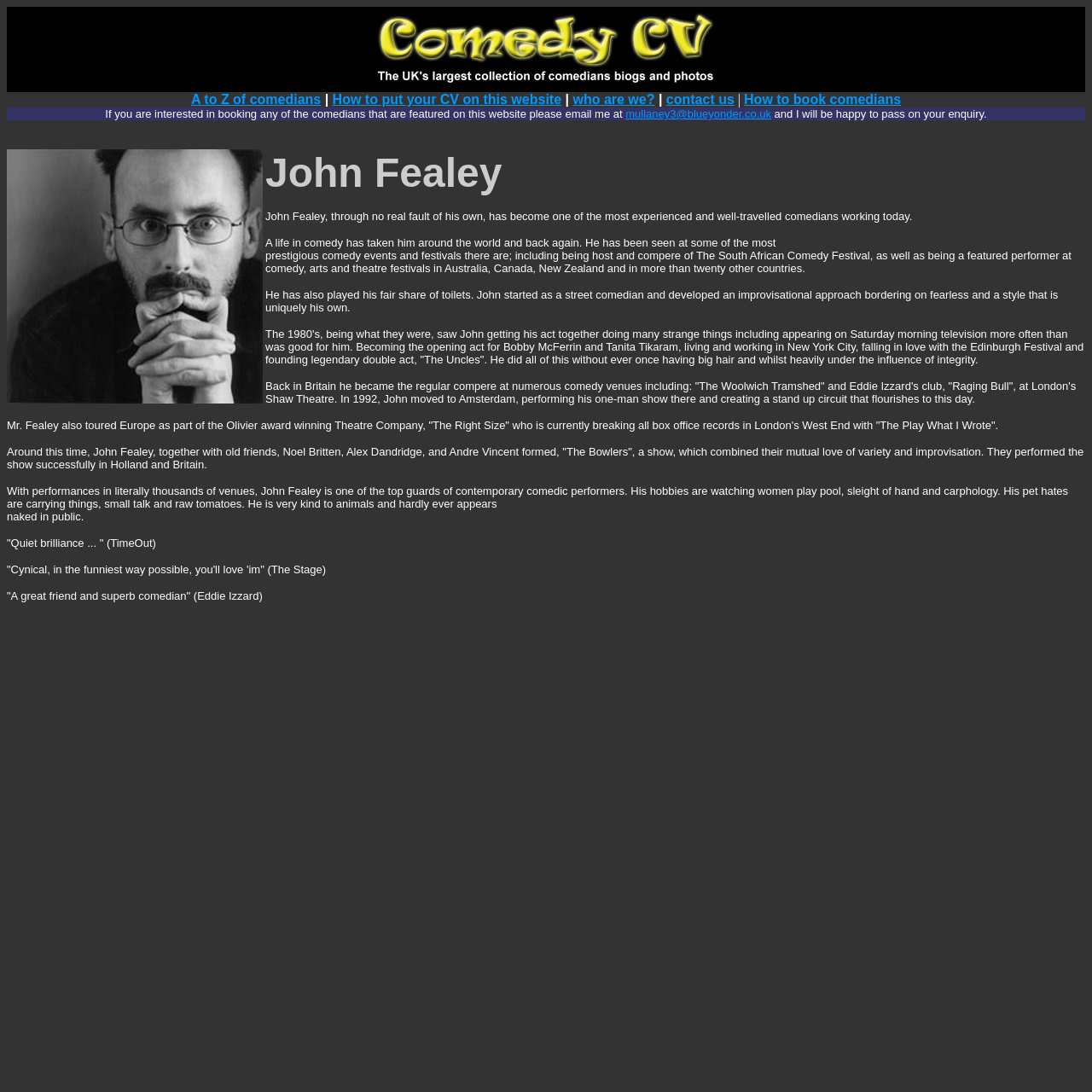From the given element description: "aria-label="Twitter Social Icon"", find the bounding box for the UI element. Provide the coordinates as four float numbers between 0 and 1, in the order [left, top, right, bottom].

None